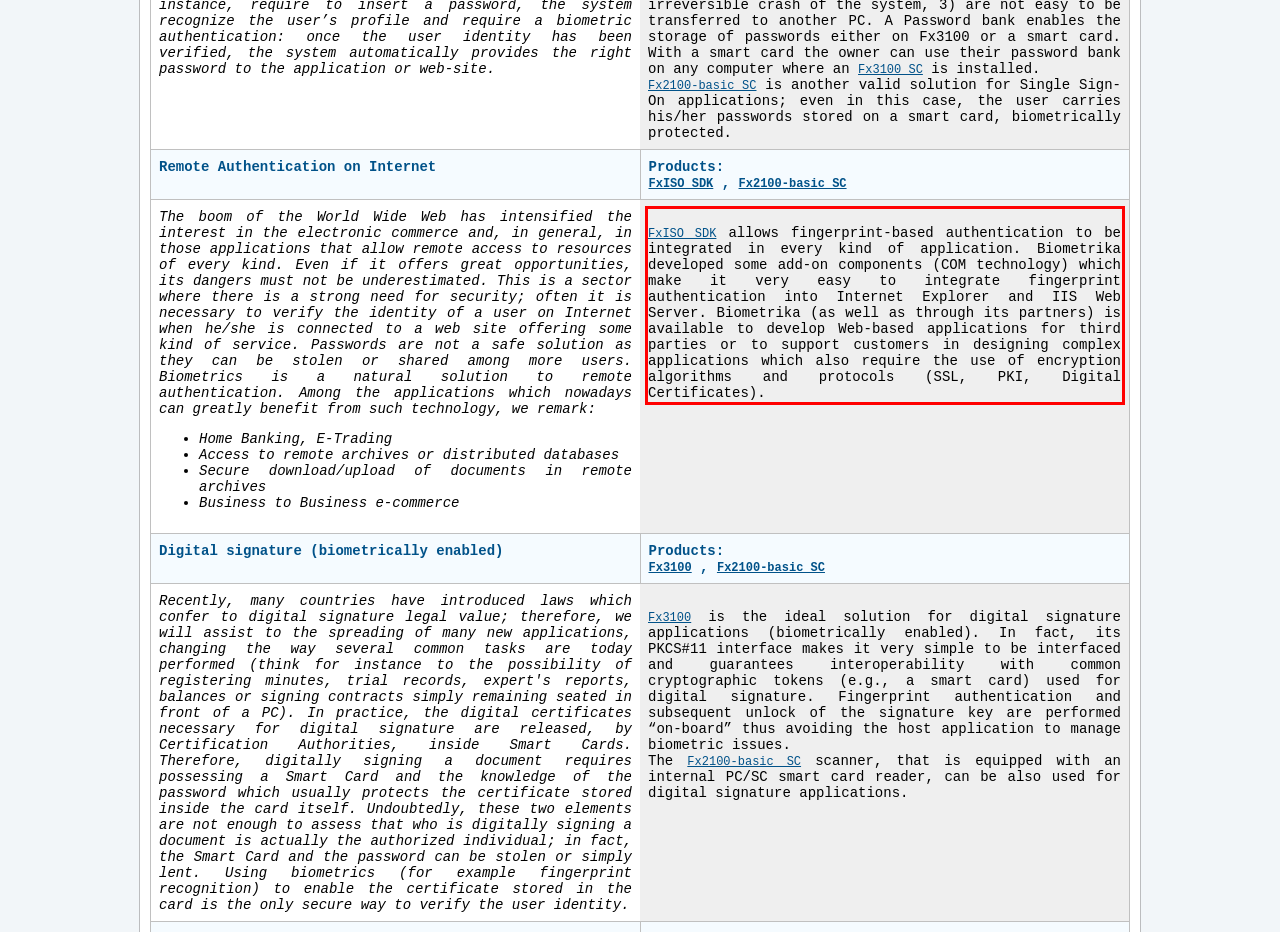You are provided with a screenshot of a webpage that includes a red bounding box. Extract and generate the text content found within the red bounding box.

FxISO SDK allows fingerprint-based authentication to be integrated in every kind of application. Biometrika developed some add-on components (COM technology) which make it very easy to integrate fingerprint authentication into Internet Explorer and IIS Web Server. Biometrika (as well as through its partners) is available to develop Web-based applications for third parties or to support customers in designing complex applications which also require the use of encryption algorithms and protocols (SSL, PKI, Digital Certificates).